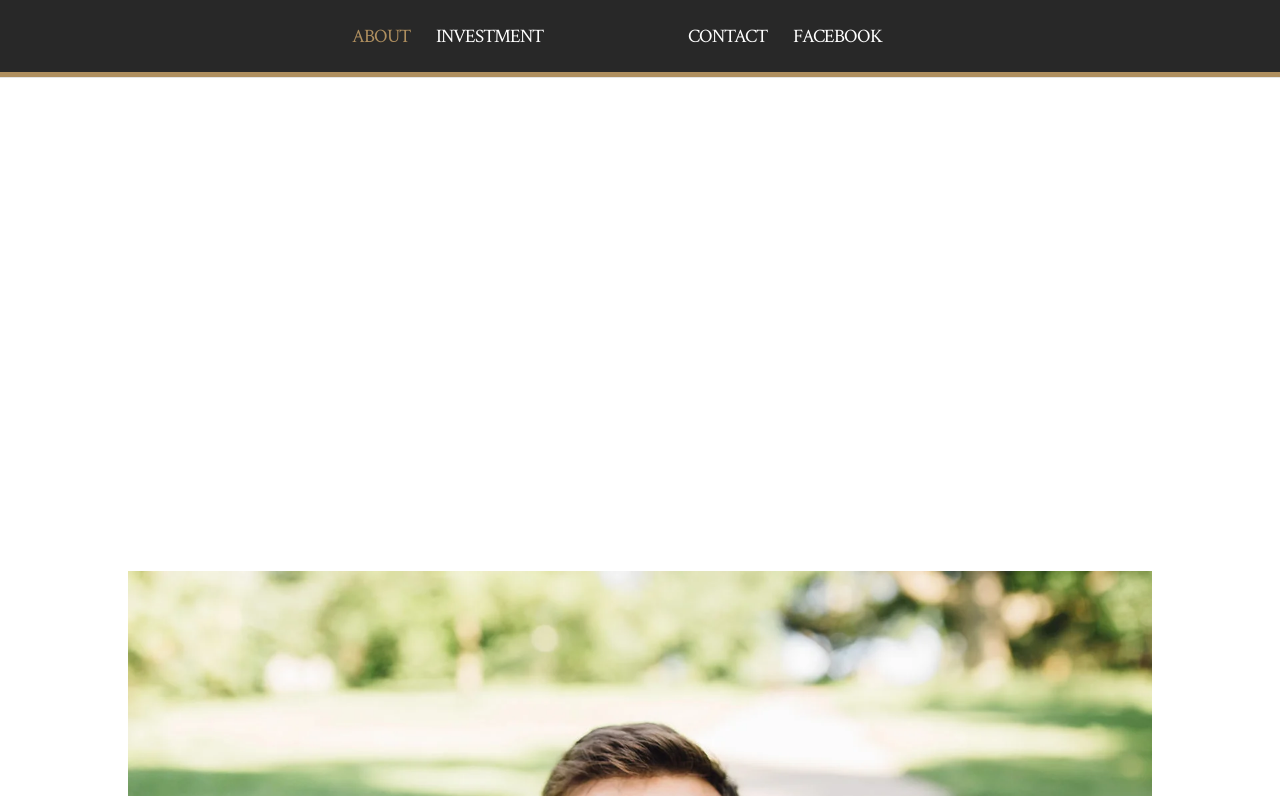Find the bounding box coordinates for the UI element whose description is: "alt="Benjamin Gruwell Photography"". The coordinates should be four float numbers between 0 and 1, in the format [left, top, right, bottom].

[0.441, 0.014, 0.517, 0.087]